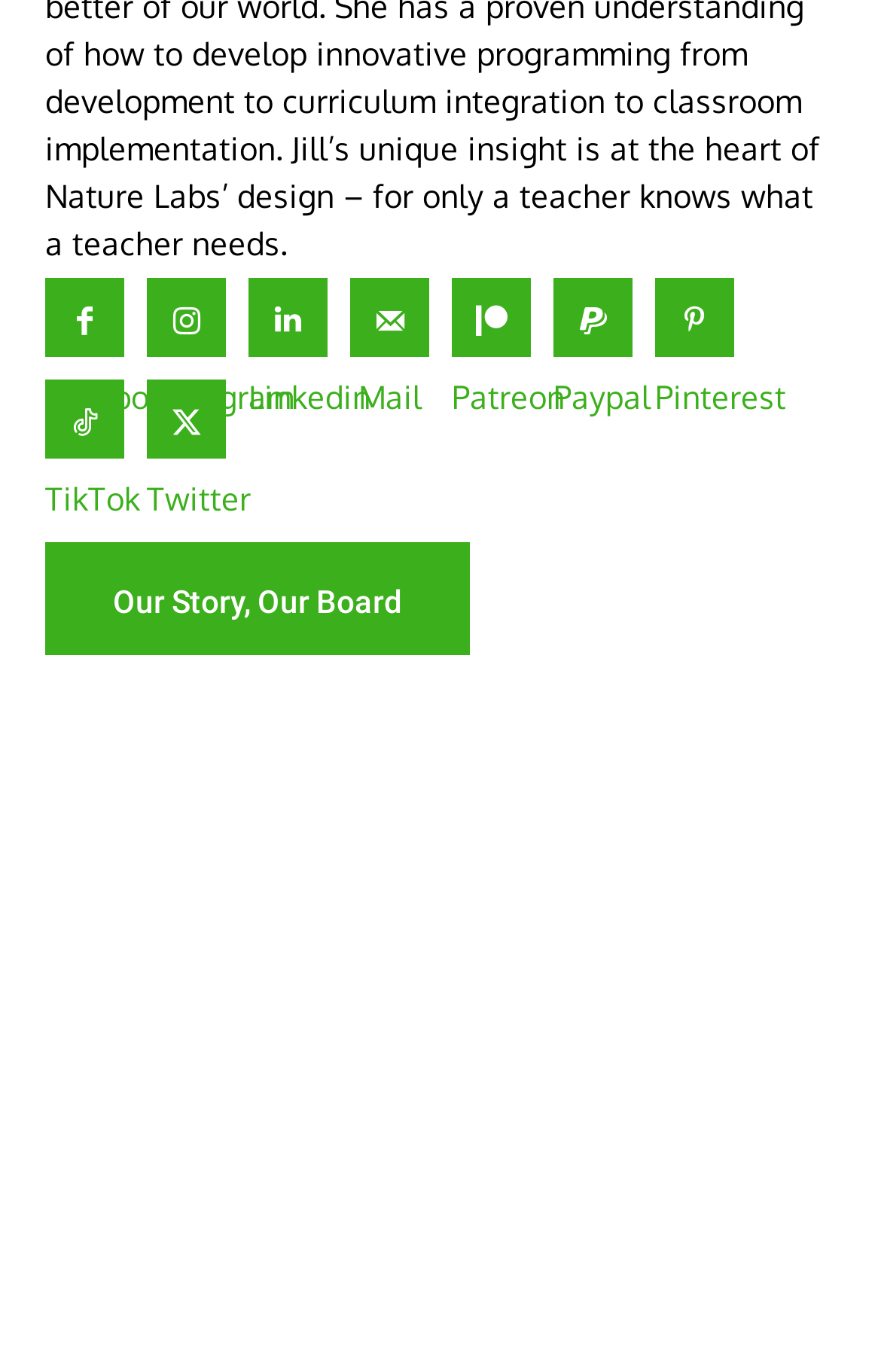Could you provide the bounding box coordinates for the portion of the screen to click to complete this instruction: "Submit the form"?

None